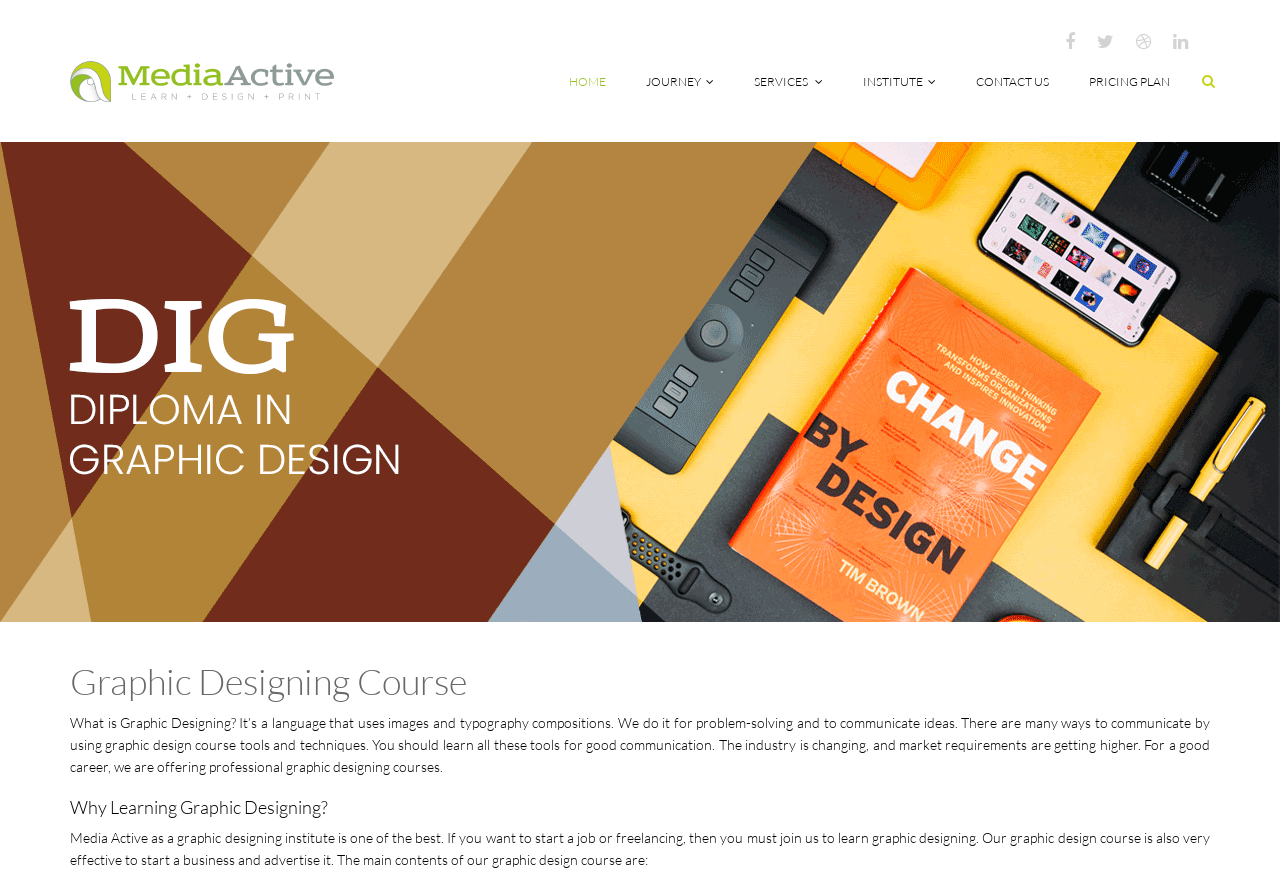Please find the bounding box for the following UI element description. Provide the coordinates in (top-left x, top-left y, bottom-right x, bottom-right y) format, with values between 0 and 1: Pricing Plan

[0.835, 0.059, 0.93, 0.127]